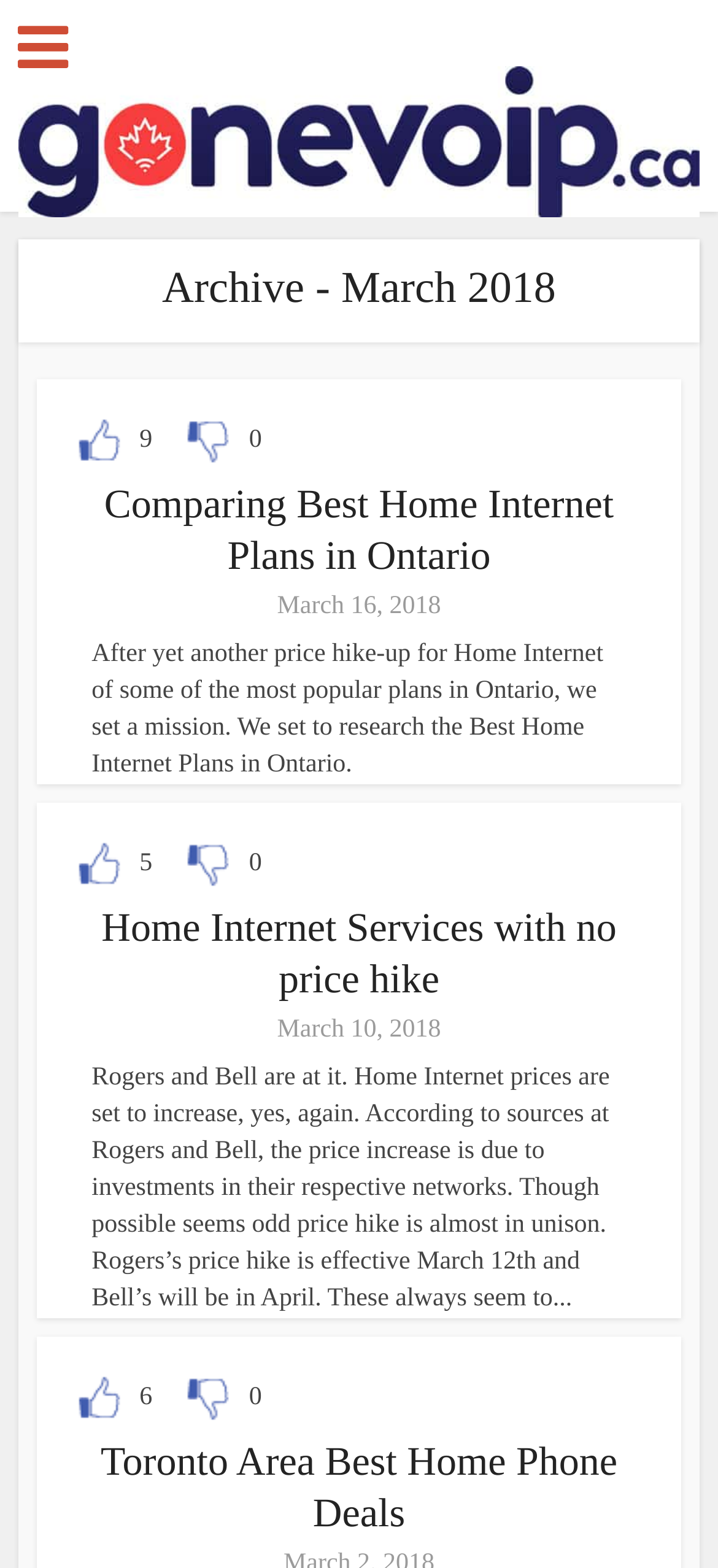Answer in one word or a short phrase: 
What is the date of the latest article?

March 16, 2018